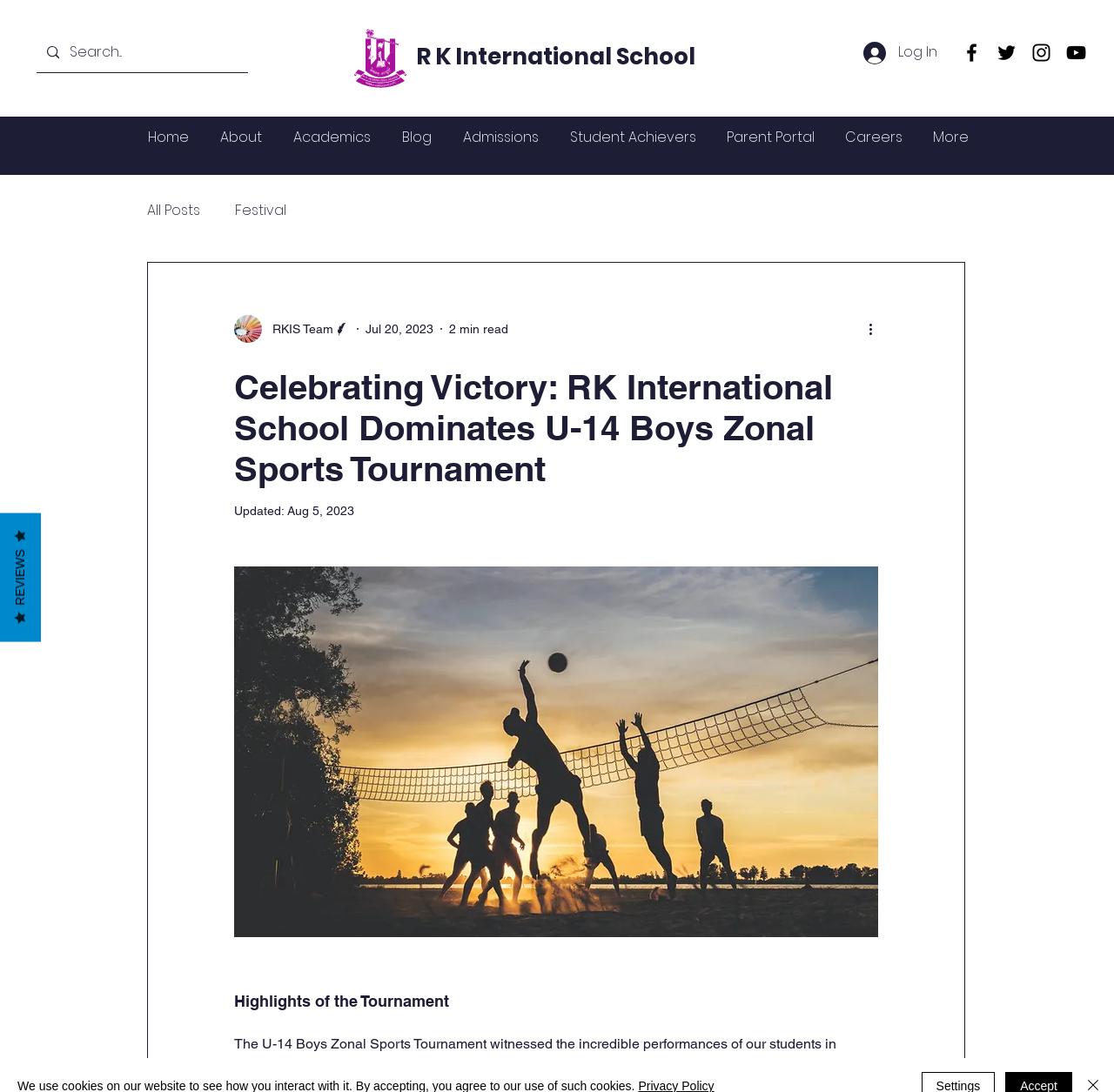Find the bounding box coordinates of the element I should click to carry out the following instruction: "Visit Facebook page".

[0.862, 0.037, 0.883, 0.059]